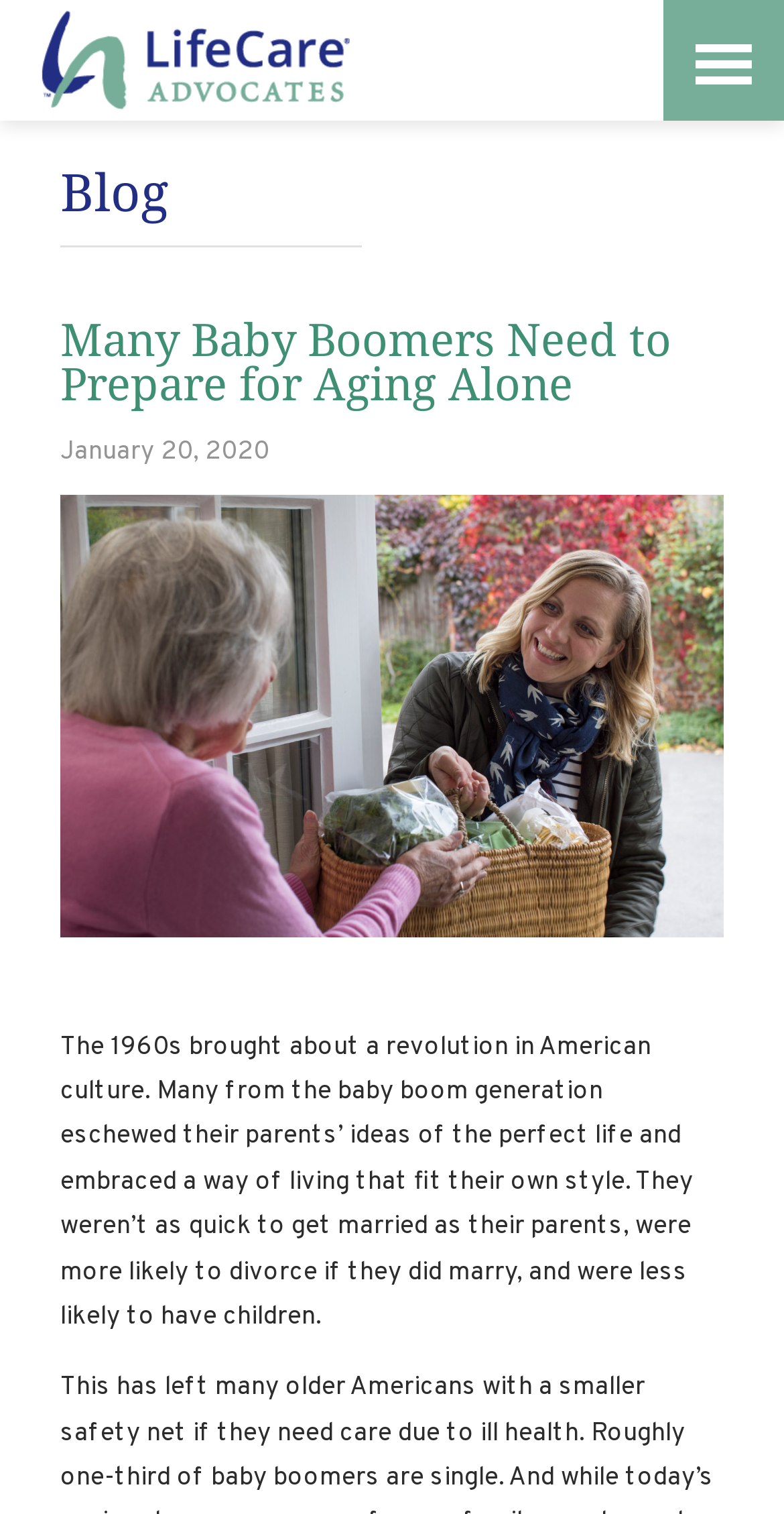Using the information from the screenshot, answer the following question thoroughly:
What is depicted in the image?

The image element with bounding box coordinates [0.077, 0.327, 0.923, 0.619] is described as 'younger woman delivering groceries to elder woman', indicating that the image shows a younger woman helping an elderly woman with groceries.